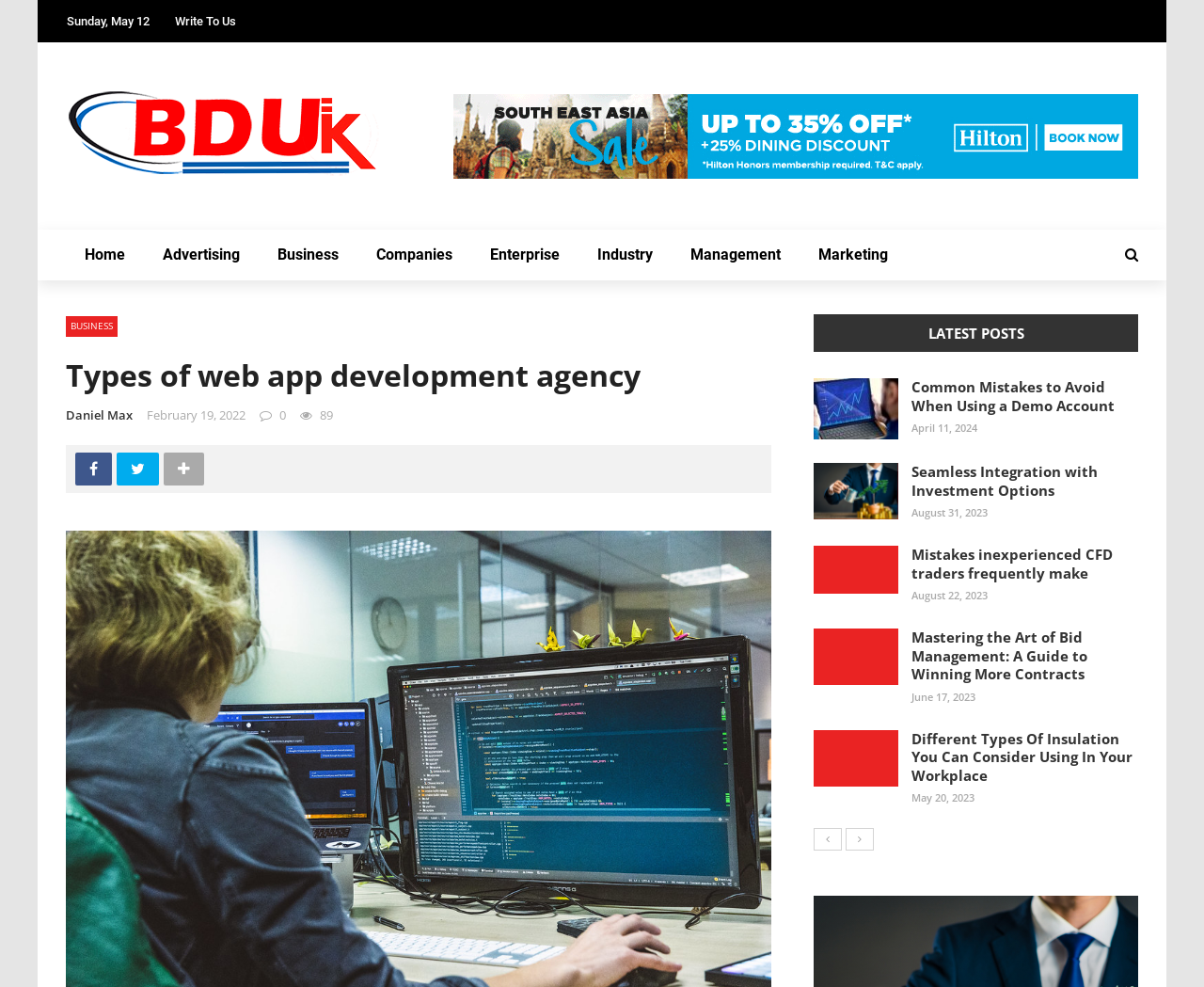Find the bounding box coordinates for the UI element that matches this description: "Write To Us".

[0.145, 0.014, 0.196, 0.029]